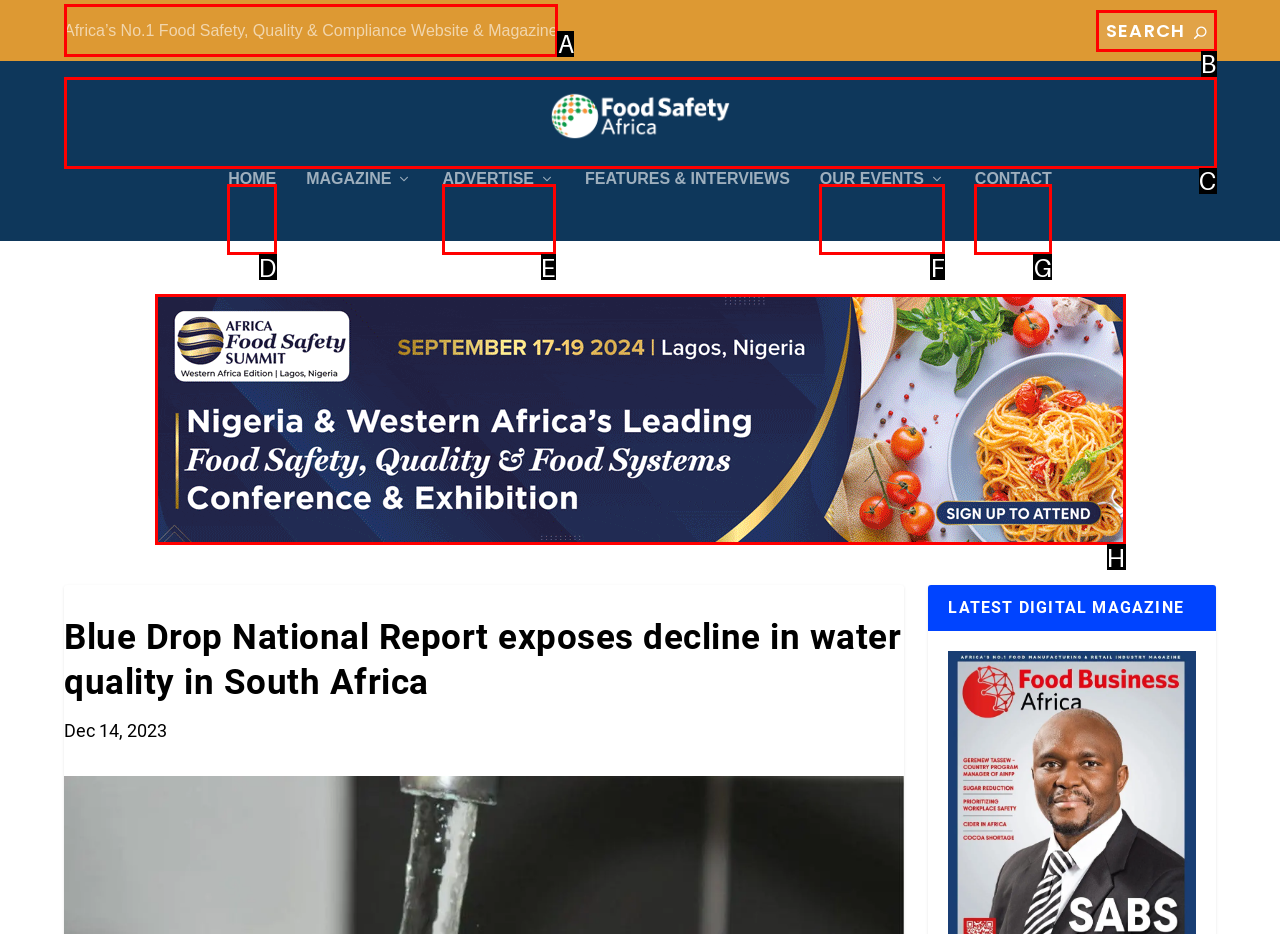Point out the specific HTML element to click to complete this task: Go to the home page Reply with the letter of the chosen option.

D